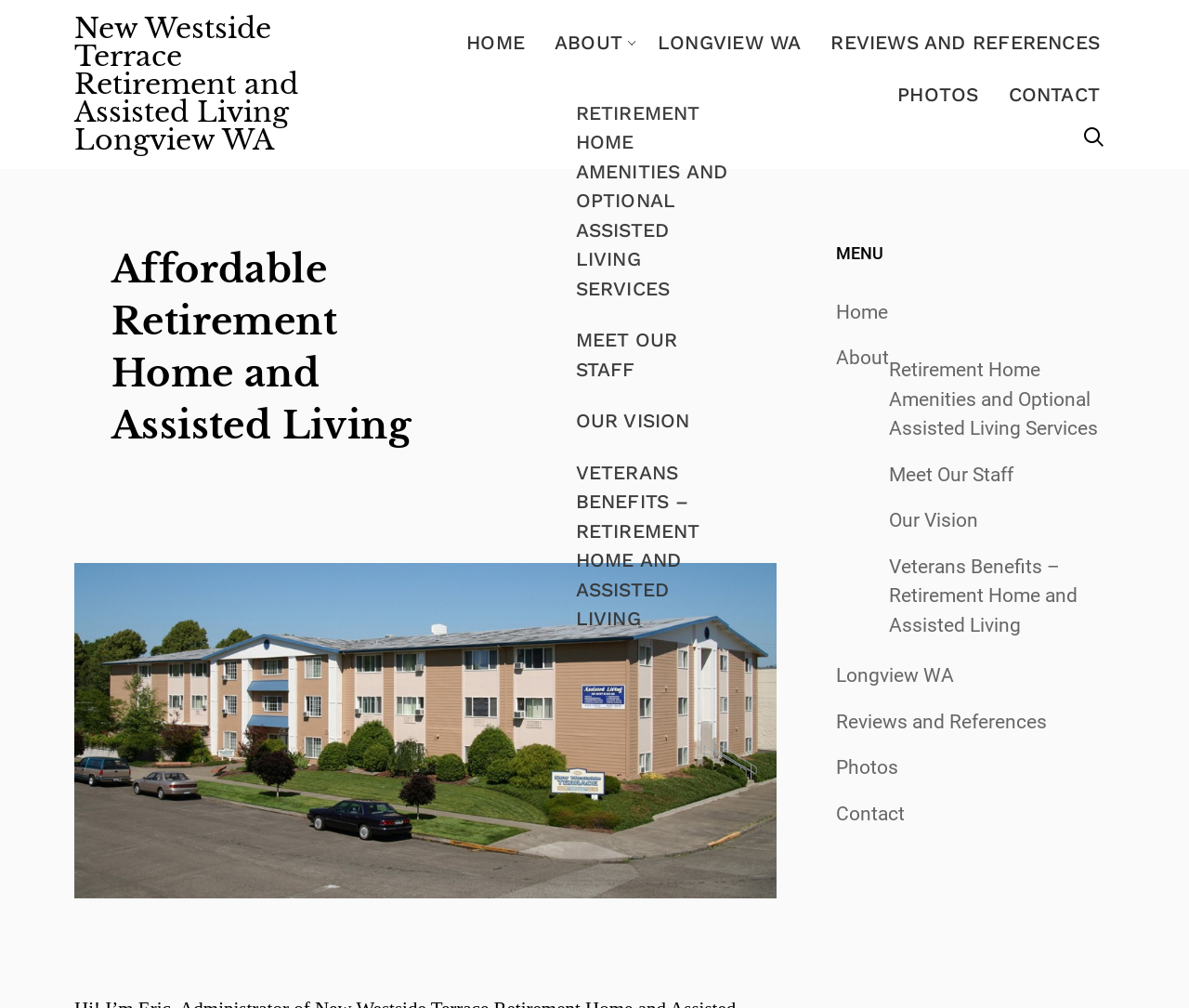Please provide a brief answer to the following inquiry using a single word or phrase:
What can be found in the 'About' section?

Meet Our Staff, Our Vision